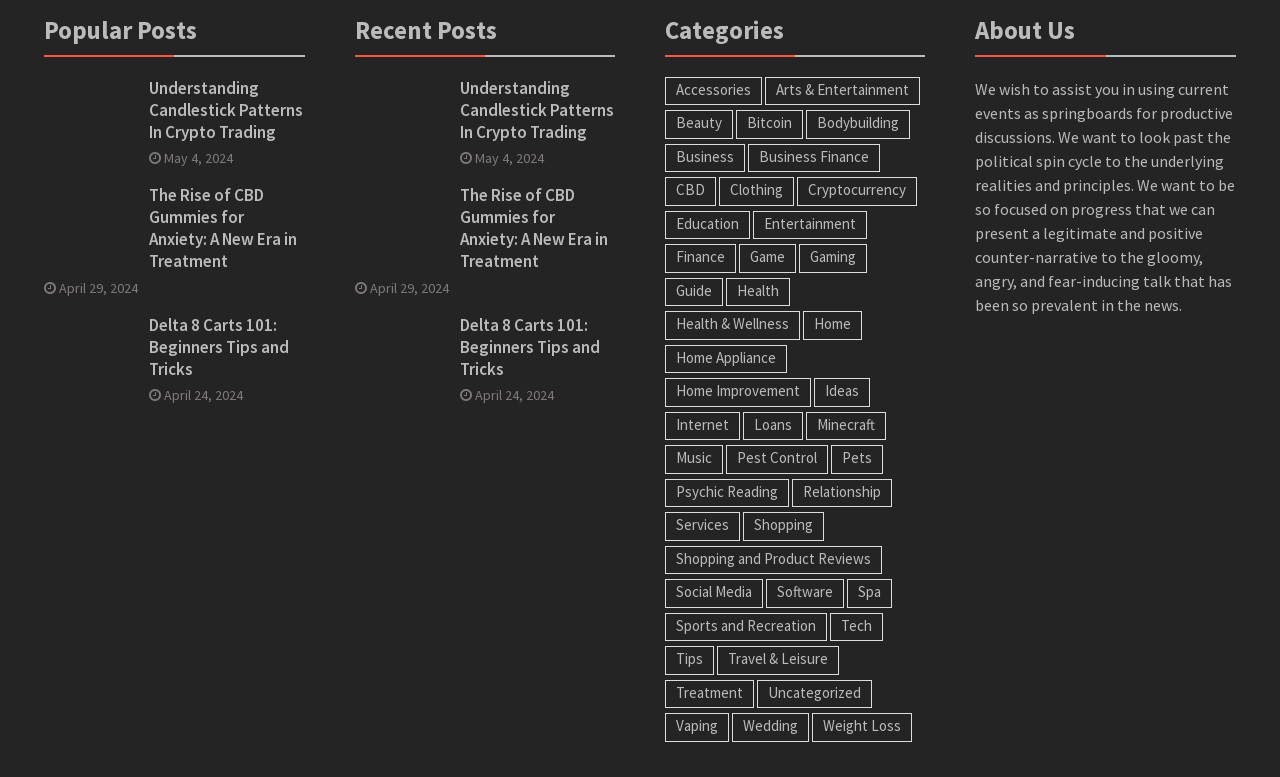Find the bounding box coordinates for the HTML element specified by: "Travel & Leisure".

[0.56, 0.832, 0.655, 0.869]